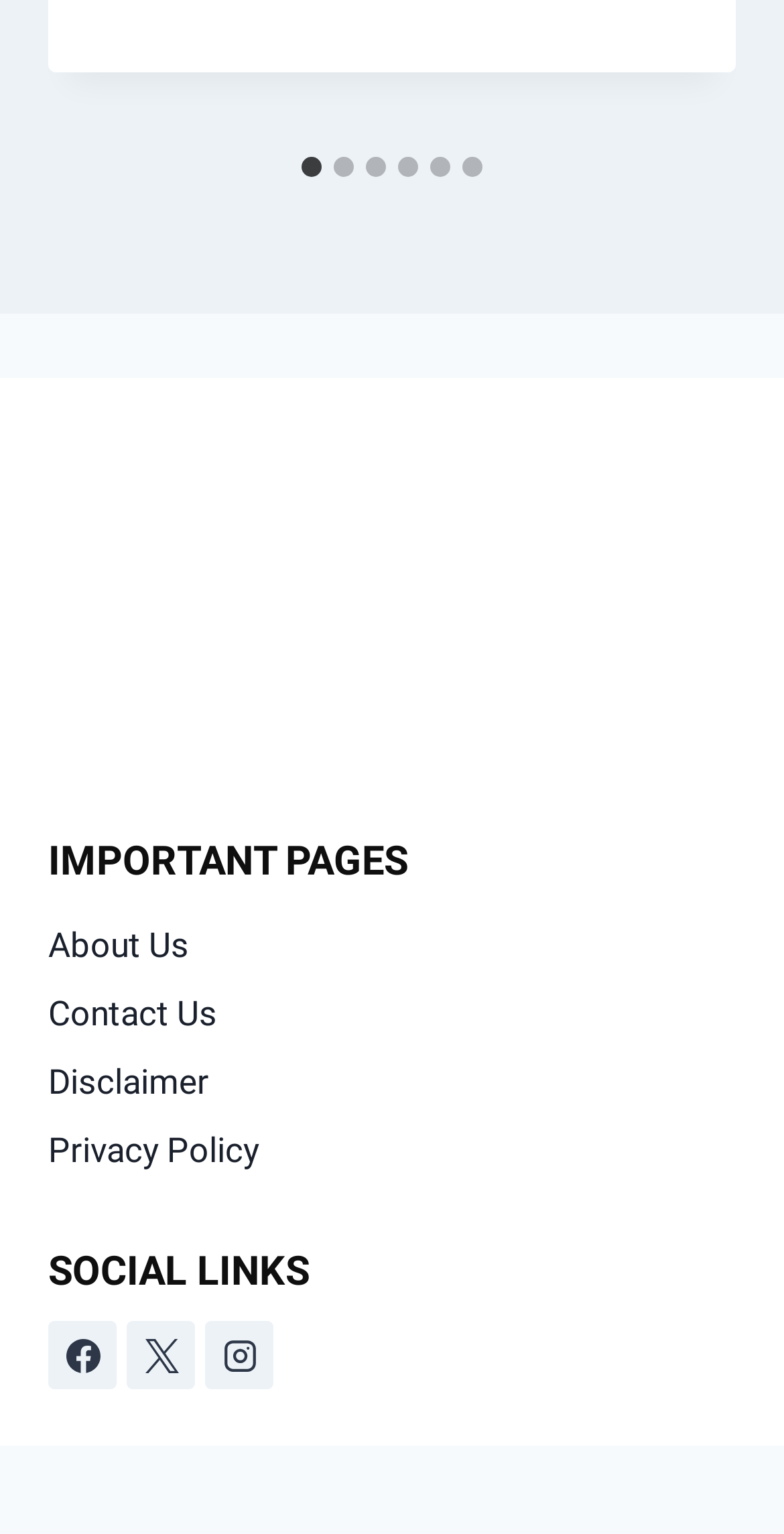What is the category of pages listed under 'IMPORTANT PAGES'?
Carefully examine the image and provide a detailed answer to the question.

The links listed under 'IMPORTANT PAGES' are 'About Us', 'Contact Us', 'Disclaimer', and 'Privacy Policy', which are all important pages that provide information about the website or organization, indicating that they are categorized as important or essential pages.